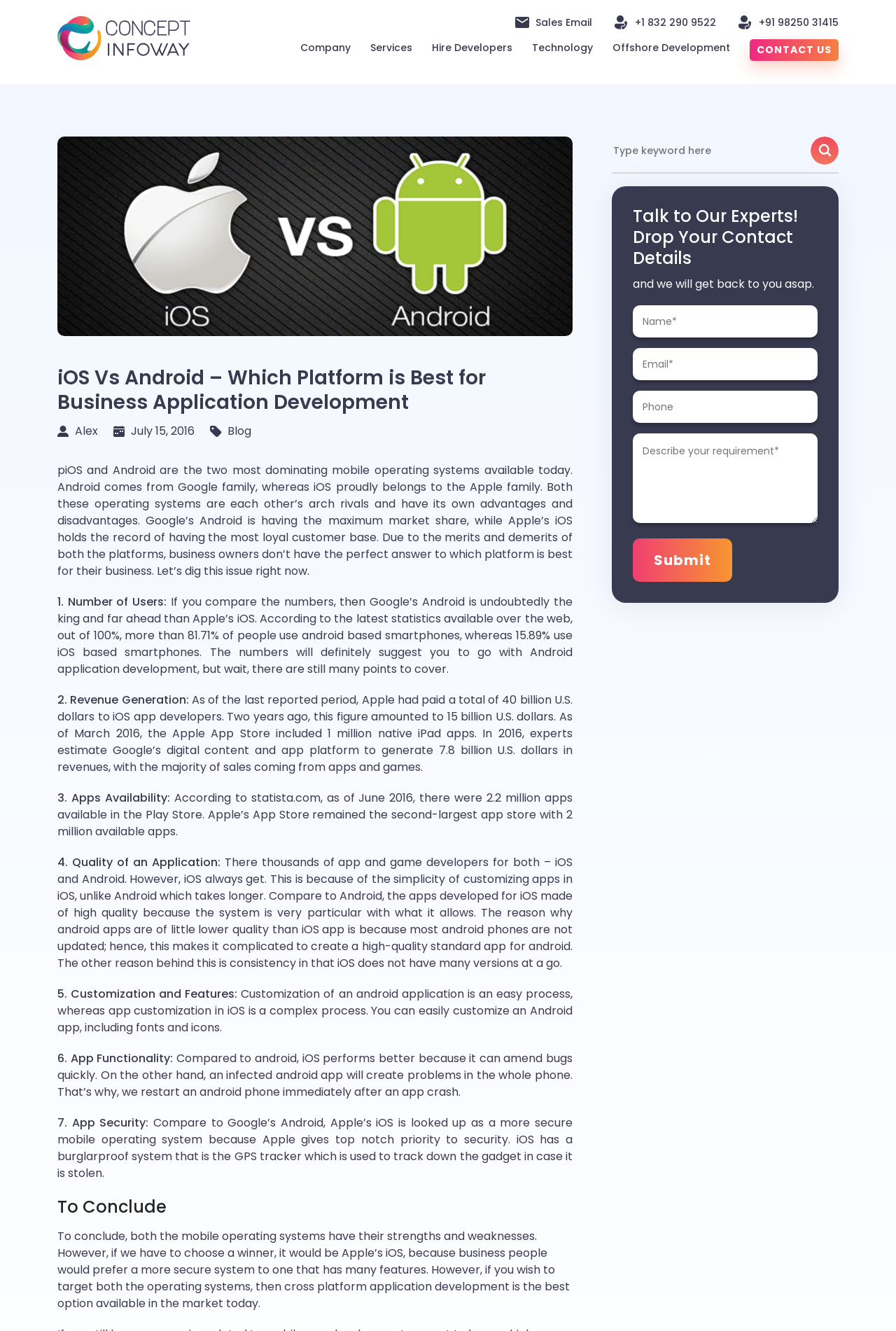Calculate the bounding box coordinates for the UI element based on the following description: "Home". Ensure the coordinates are four float numbers between 0 and 1, i.e., [left, top, right, bottom].

None